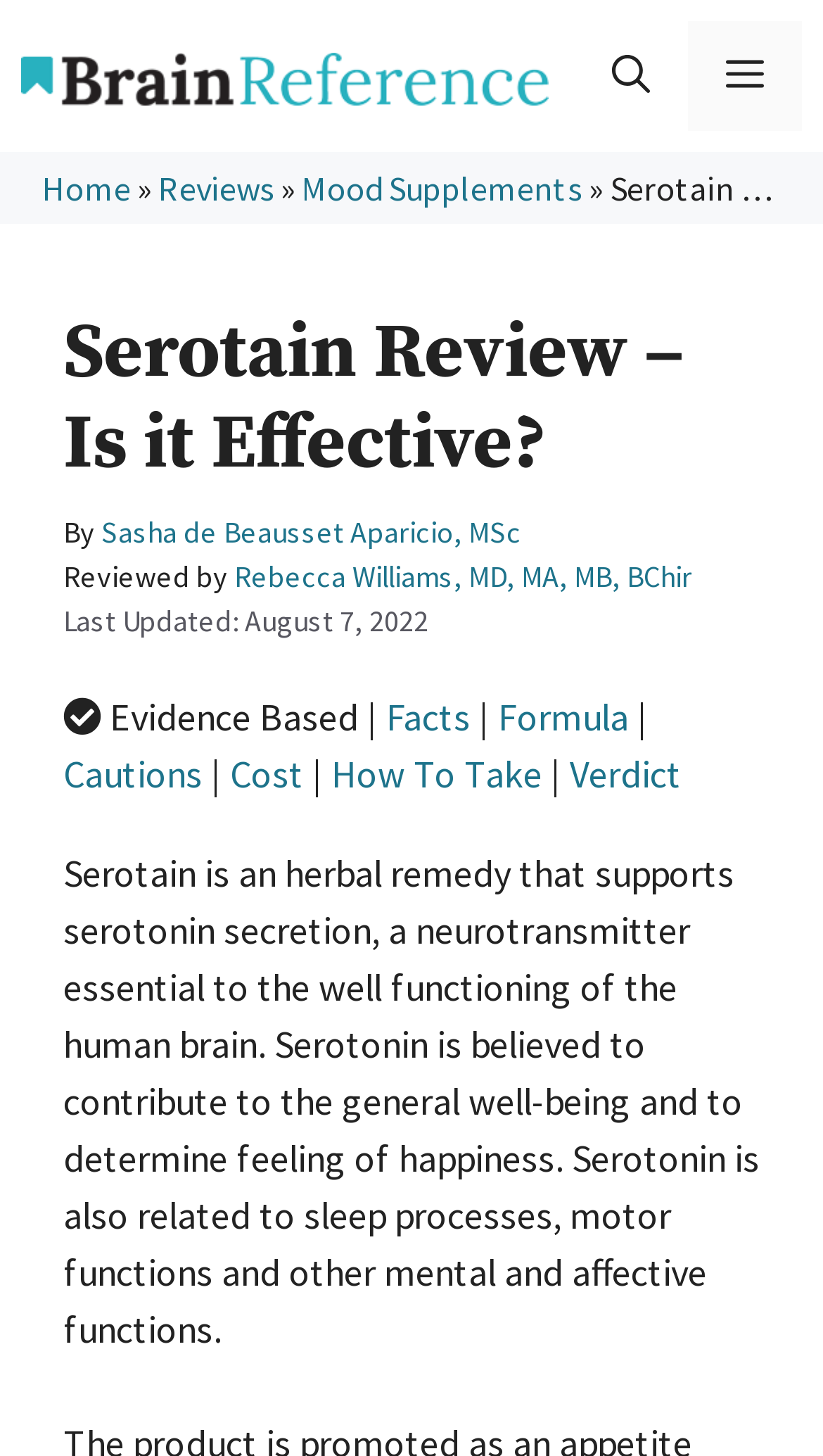Can you give a detailed response to the following question using the information from the image? What is the category of supplements reviewed on this webpage?

The webpage is categorized under 'Mood Supplements', as indicated by the link in the navigation menu, suggesting that the review is focused on supplements related to mood and mental well-being.